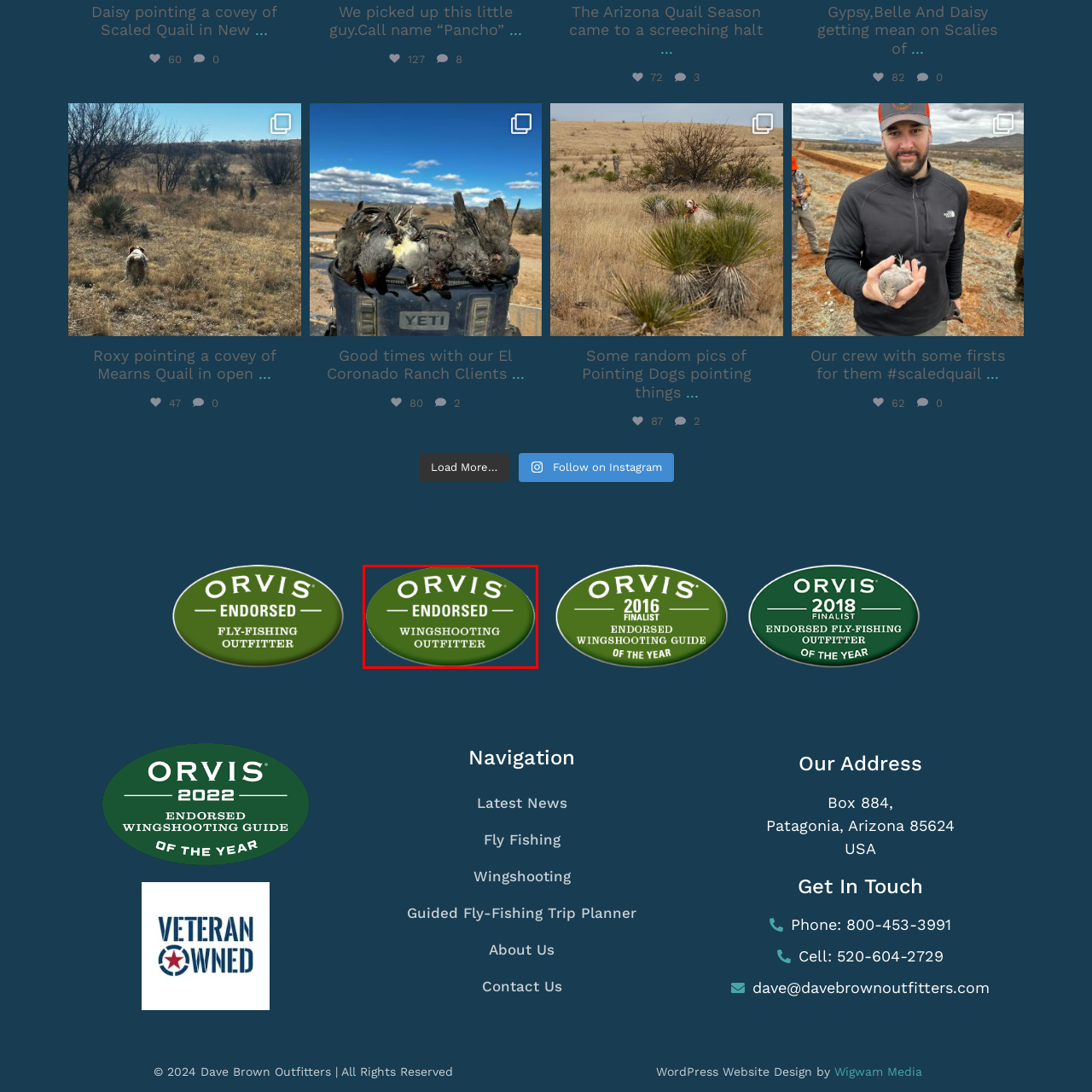What does the badge signify?
Pay attention to the segment of the image within the red bounding box and offer a detailed answer to the question.

The badge is a certification that signifies the outfitter has been recognized for providing exceptional wingshooting services, adhering to the quality standards set by Orvis.